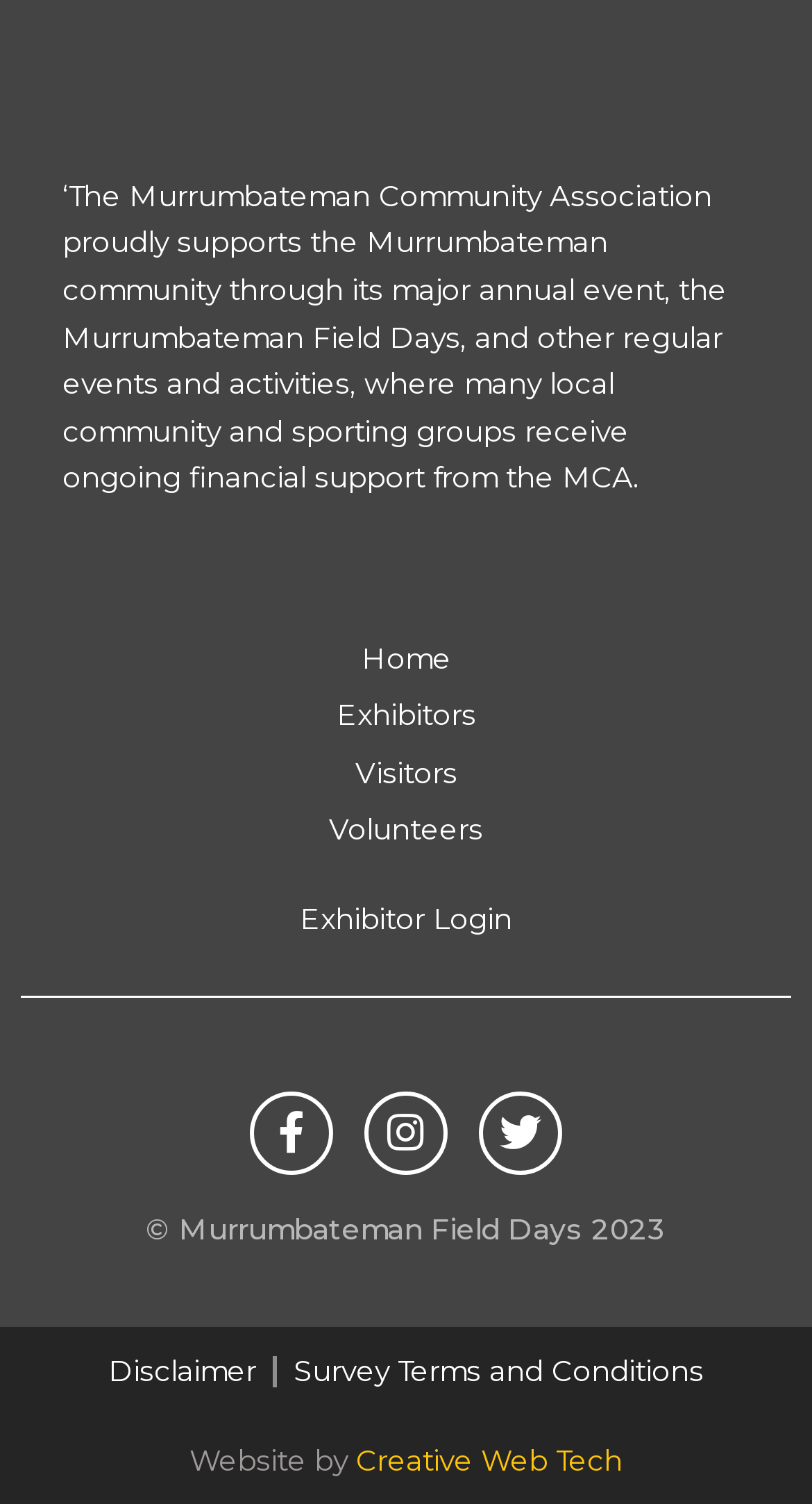Based on the element description, predict the bounding box coordinates (top-left x, top-left y, bottom-right x, bottom-right y) for the UI element in the screenshot: Twitter

[0.59, 0.725, 0.692, 0.781]